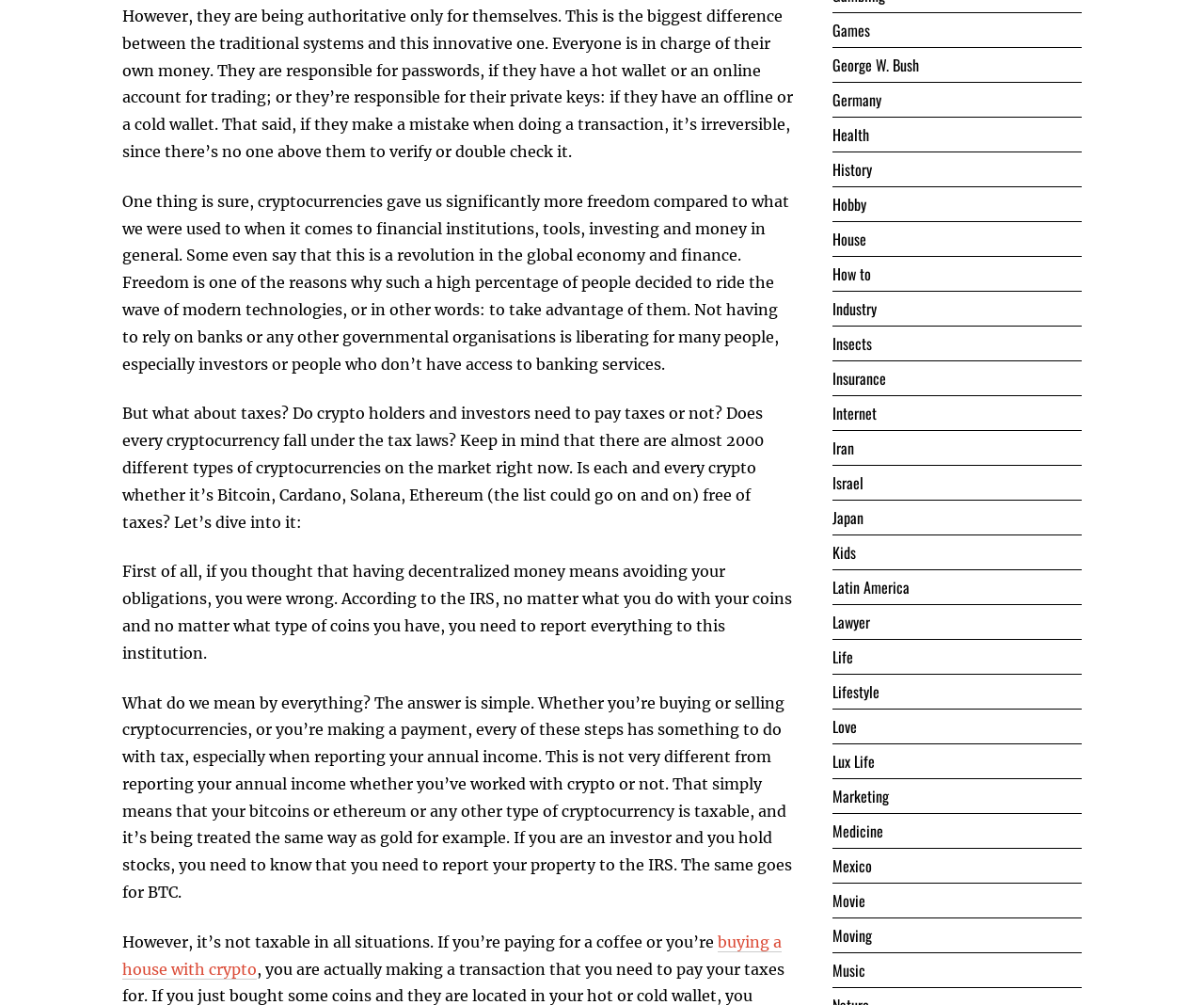Find the bounding box coordinates of the element to click in order to complete the given instruction: "explore the 'History' section."

[0.691, 0.158, 0.724, 0.18]